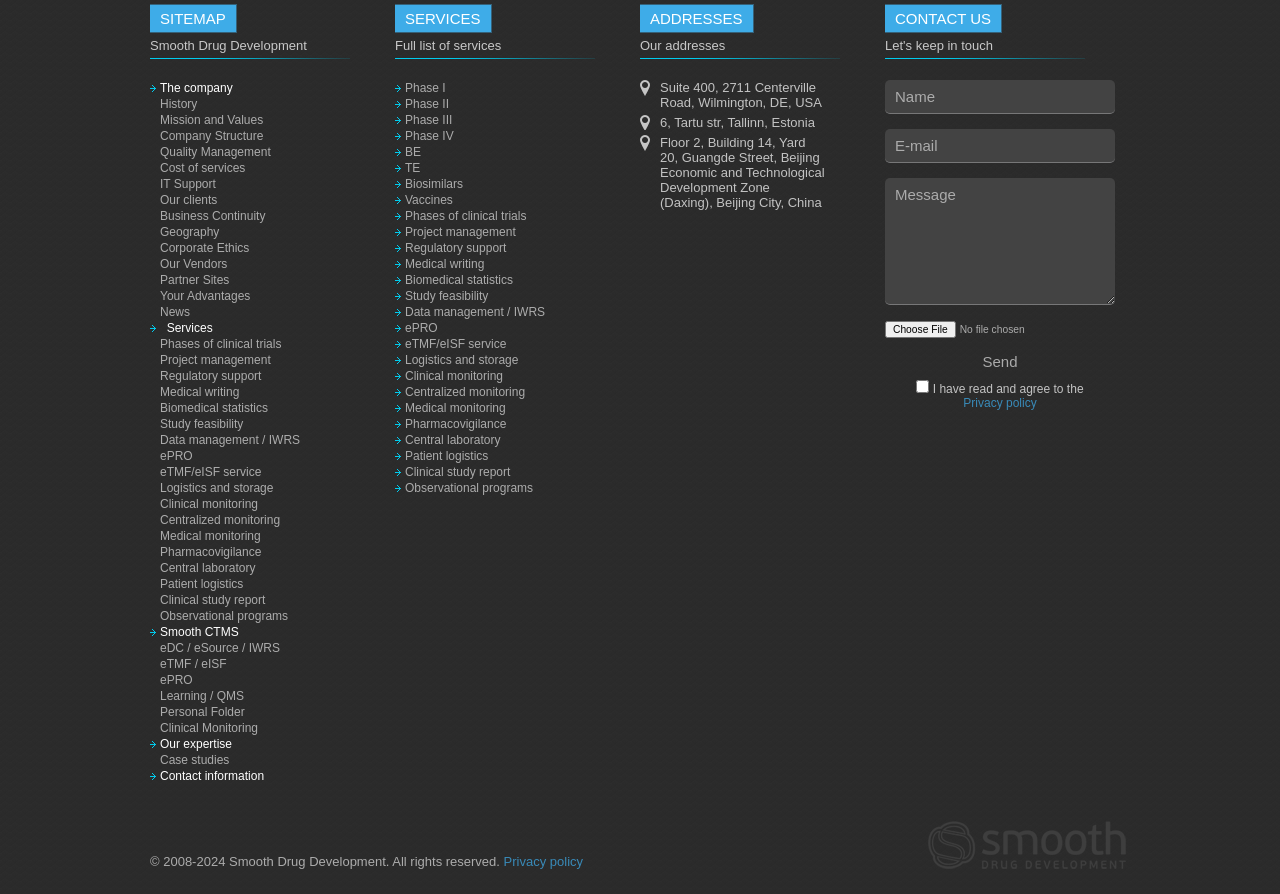How many links are there under the 'SERVICES' section?
Using the image as a reference, deliver a detailed and thorough answer to the question.

Under the 'SERVICES' section, there are 23 links which are listed vertically, starting from 'Phase I' to 'Observational programs', with bounding box coordinates ranging from [0.309, 0.089, 0.411, 0.107] to [0.309, 0.537, 0.416, 0.555].